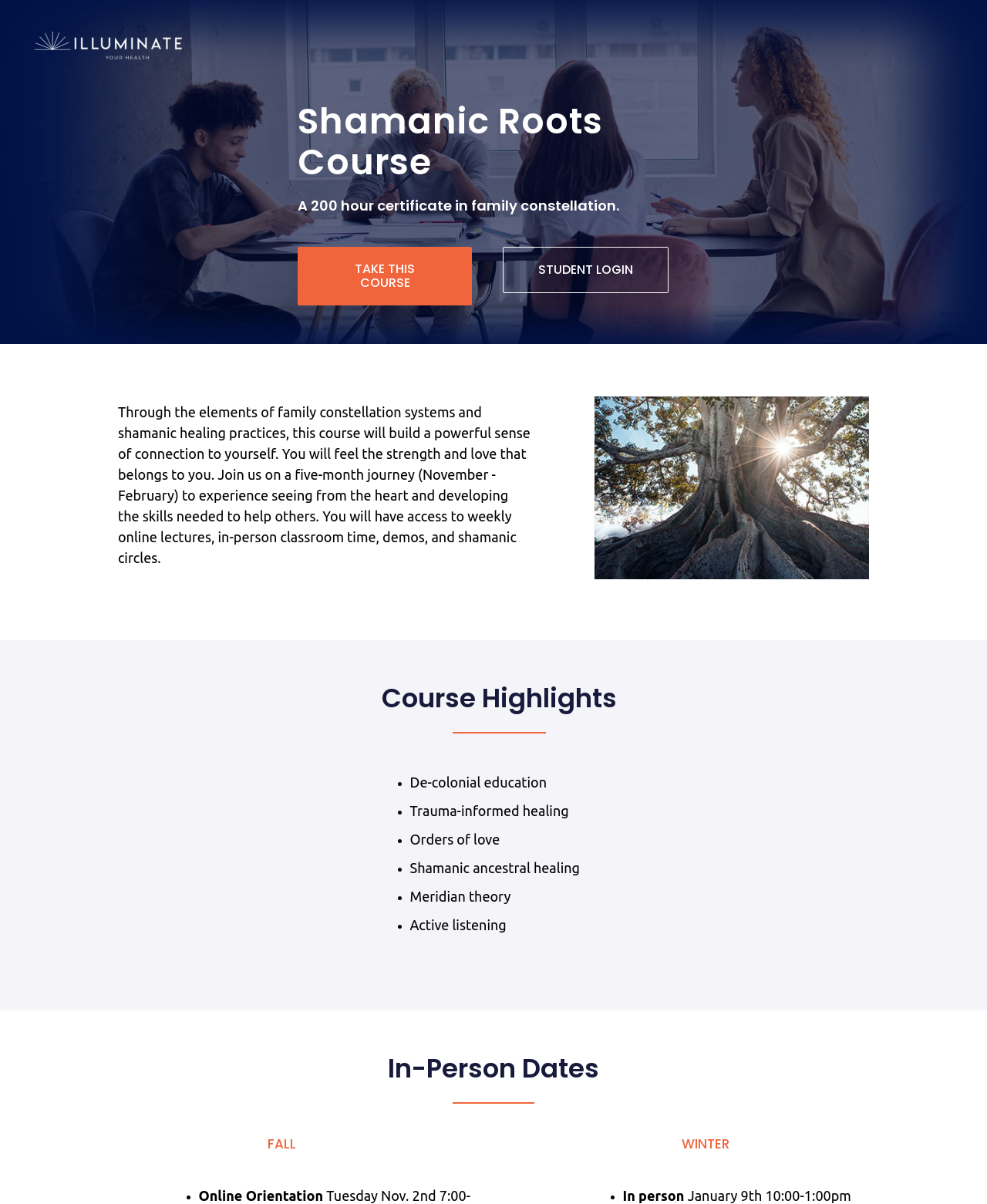Are there in-person dates for the course?
Based on the visual, give a brief answer using one word or a short phrase.

Yes